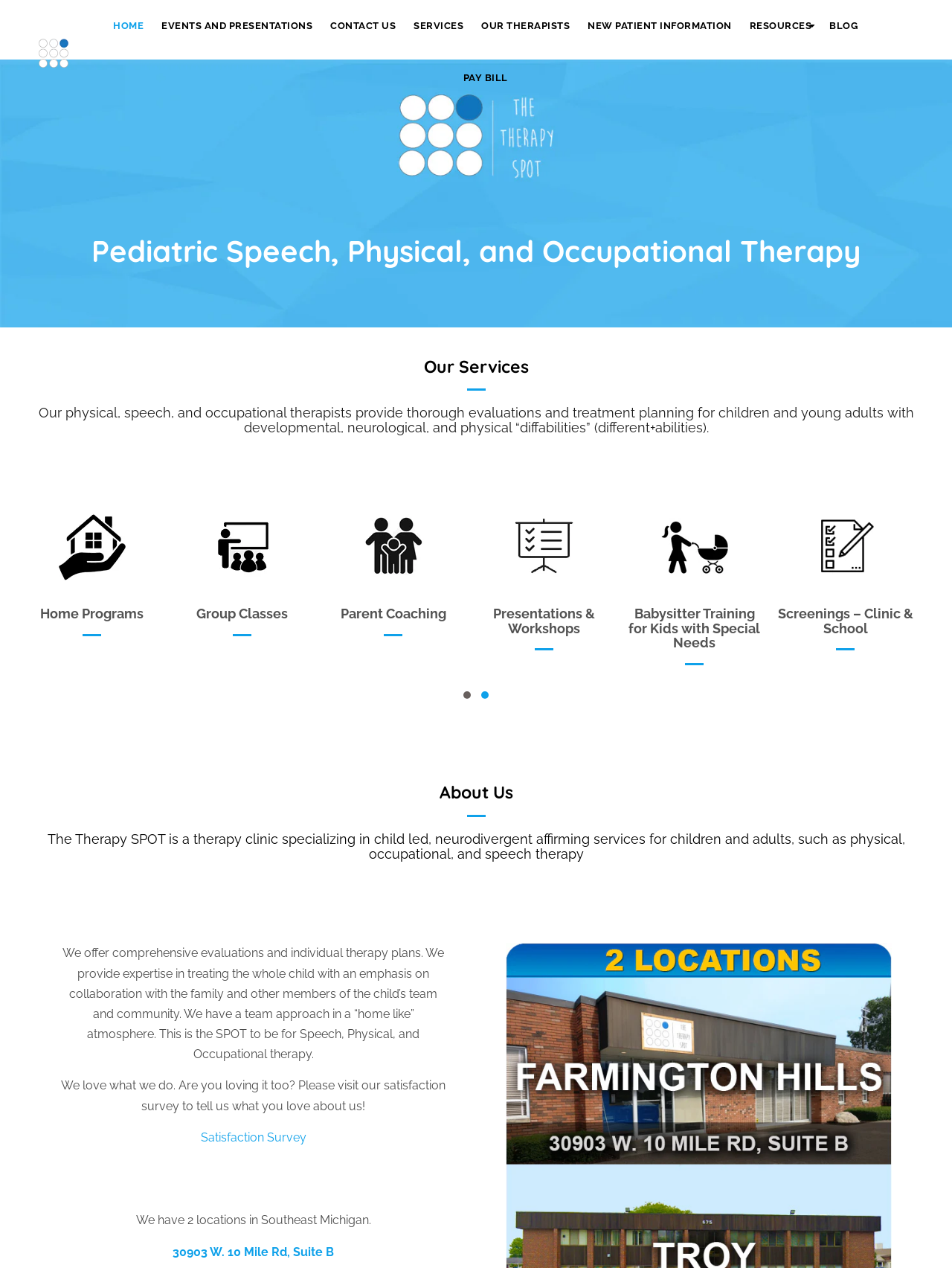Illustrate the webpage thoroughly, mentioning all important details.

The webpage is about The Therapy SPOT, a pediatric therapy clinic specializing in occupational and speech-language therapy. At the top, there is a heading with the clinic's name, accompanied by a logo image. Below this, there is a navigation menu with links to different sections of the website, including HOME, EVENTS AND PRESENTATIONS, CONTACT US, SERVICES, OUR THERAPISTS, NEW PATIENT INFORMATION, RESOURCES, BLOG, and PAY BILL.

On the left side of the page, there is a list box with an option for Pediatric Speech, Physical, and Occupational Therapy. Below this, there are three headings: Our Services, a description of the clinic's services, and Group Classes. The Group Classes section features an image and a heading. 

To the right of the Group Classes section, there are four more sections, each with an image and a heading: Parent Coaching, Presentations & Workshops, Babysitter Training for Kids with Special Needs, and Screenings – Clinic & School. Further down, there is another section with an image and a heading: Sensory Equipment Rental.

Below these sections, there is an About Us section with a heading and a description of the clinic's mission and services. This is followed by a paragraph of text describing the clinic's approach and a "home-like" atmosphere. 

There is also a section with a static text asking visitors to take a satisfaction survey, accompanied by a link to the survey. Finally, at the bottom of the page, there is a section with a static text mentioning the clinic's two locations in Southeast Michigan, along with a link to one of the locations.